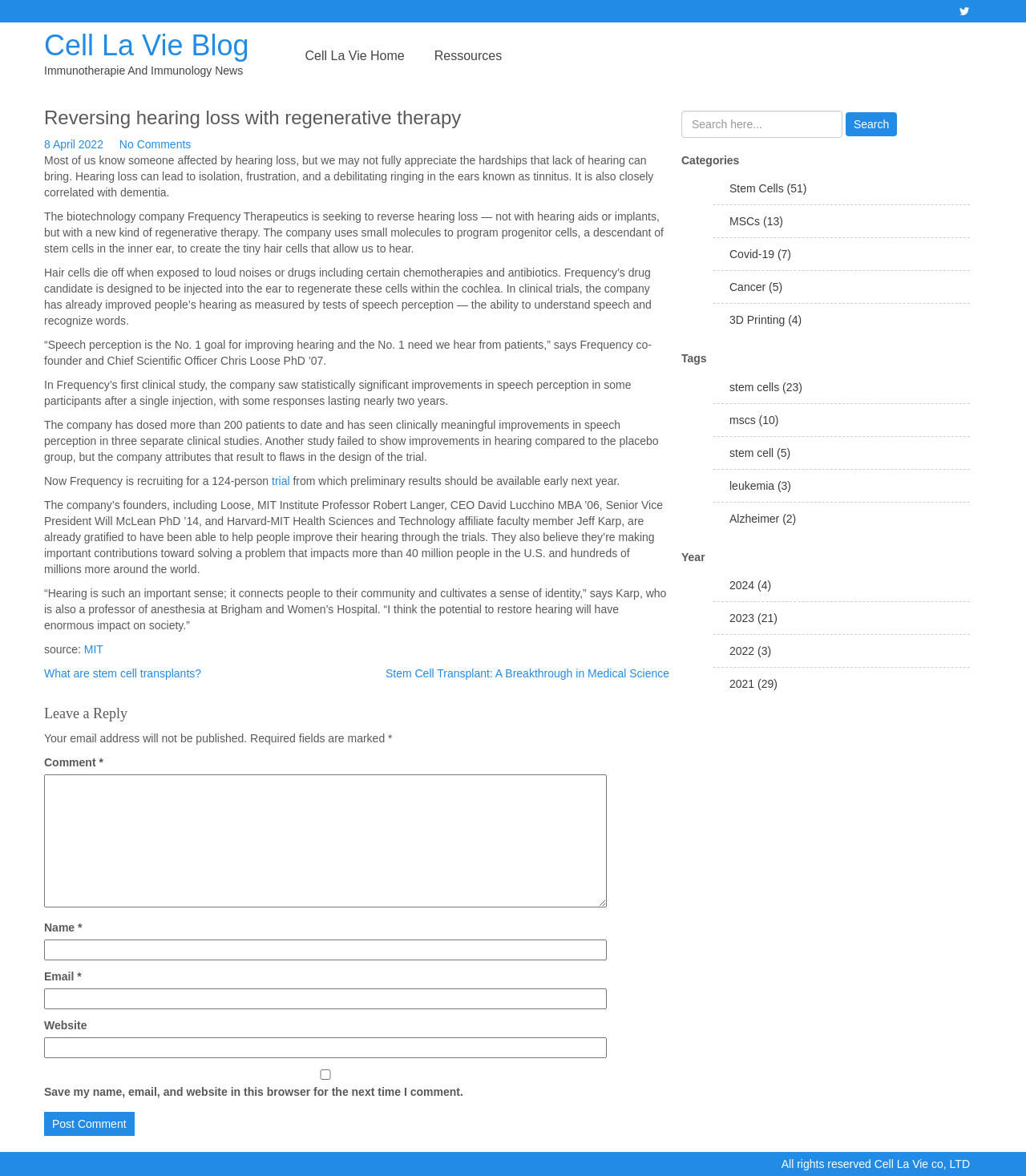Please answer the following question using a single word or phrase: 
What is the company trying to reverse?

hearing loss